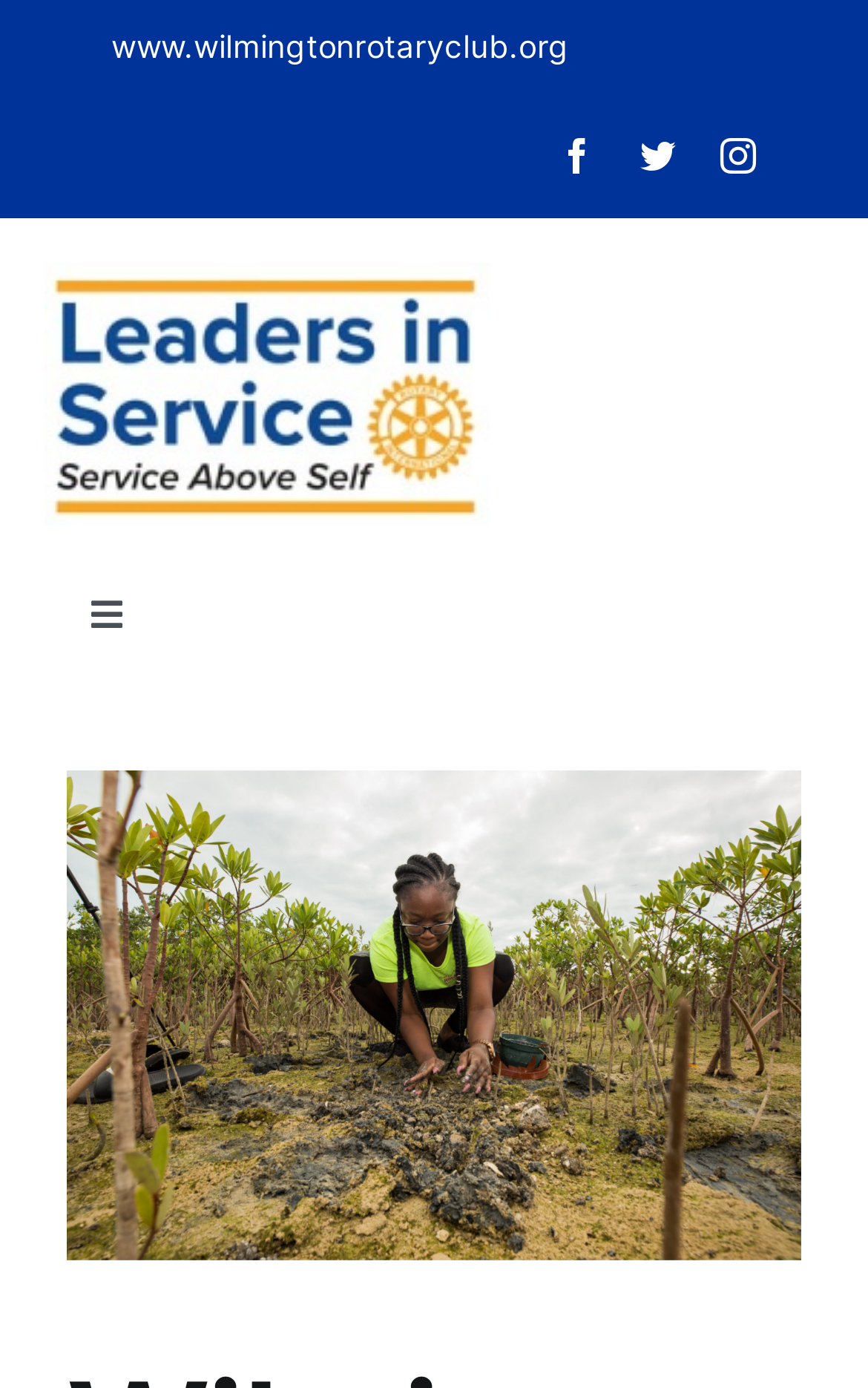Determine the bounding box coordinates of the clickable element to complete this instruction: "Visit Facebook page". Provide the coordinates in the format of four float numbers between 0 and 1, [left, top, right, bottom].

[0.644, 0.099, 0.686, 0.125]